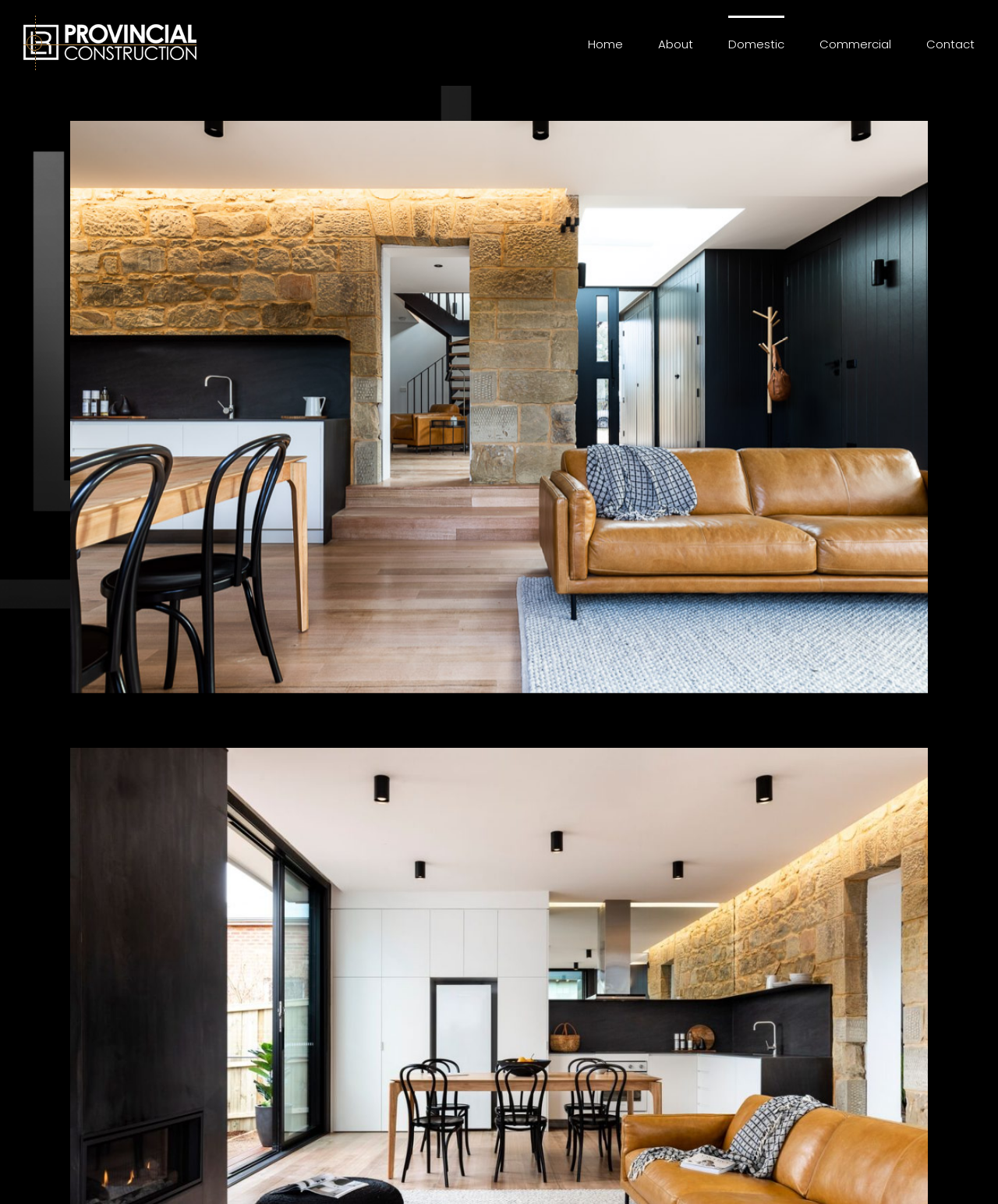Using the information in the image, give a detailed answer to the following question: What is the logo of the company?

The logo is located at the top left corner of the webpage, and it is an image with a bounding box coordinate of [0.023, 0.013, 0.208, 0.058]. It is also a link that can be clicked.